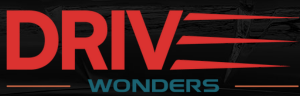Generate a detailed explanation of the scene depicted in the image.

The image prominently features the logo for "Drive Wonders," a platform dedicated to car enthusiasts and off-road adventure. The name "DRIVE" is displayed in bold, striking red letters, complemented by dynamic lines that suggest motion and excitement. Below, the word "WONDERS" is presented in a contrasting, lighter blue color, adding visual interest and emphasizing the adventurous spirit of the brand. The background is dark, enhancing the vibrancy of the logo and creating a sense of depth, evoking the thrilling world of off-road driving and exploration.